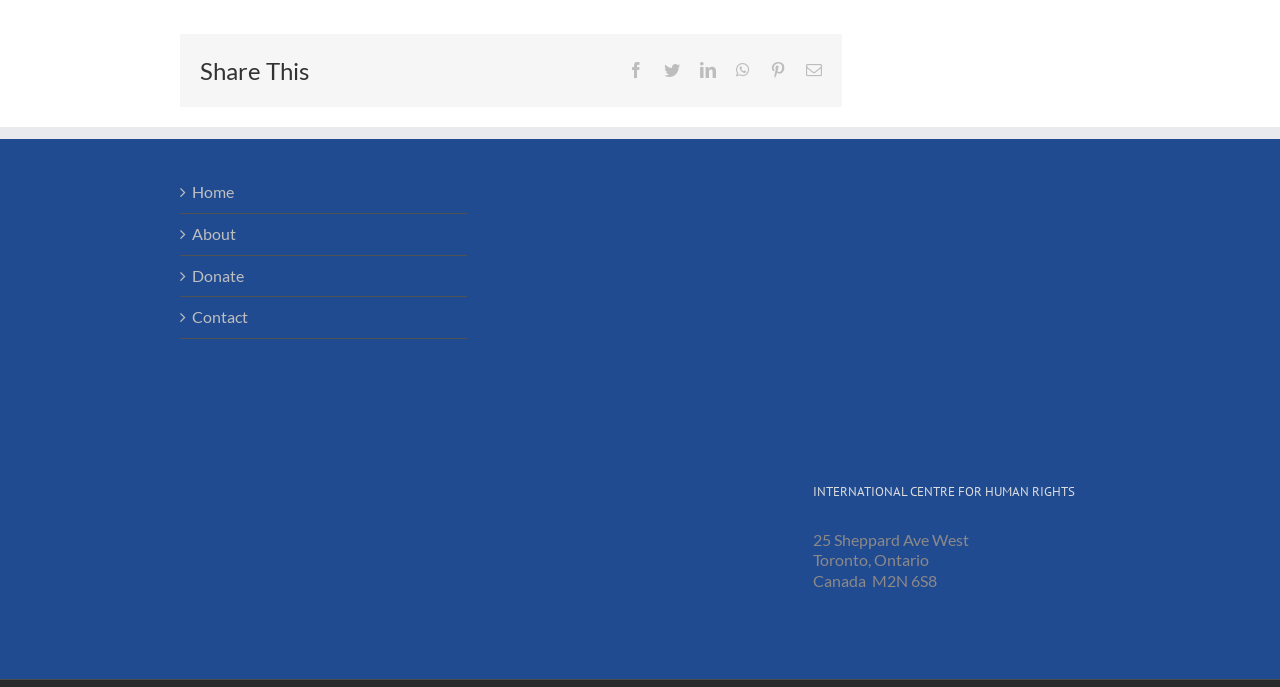Using a single word or phrase, answer the following question: 
How many social media platforms are available for sharing?

6